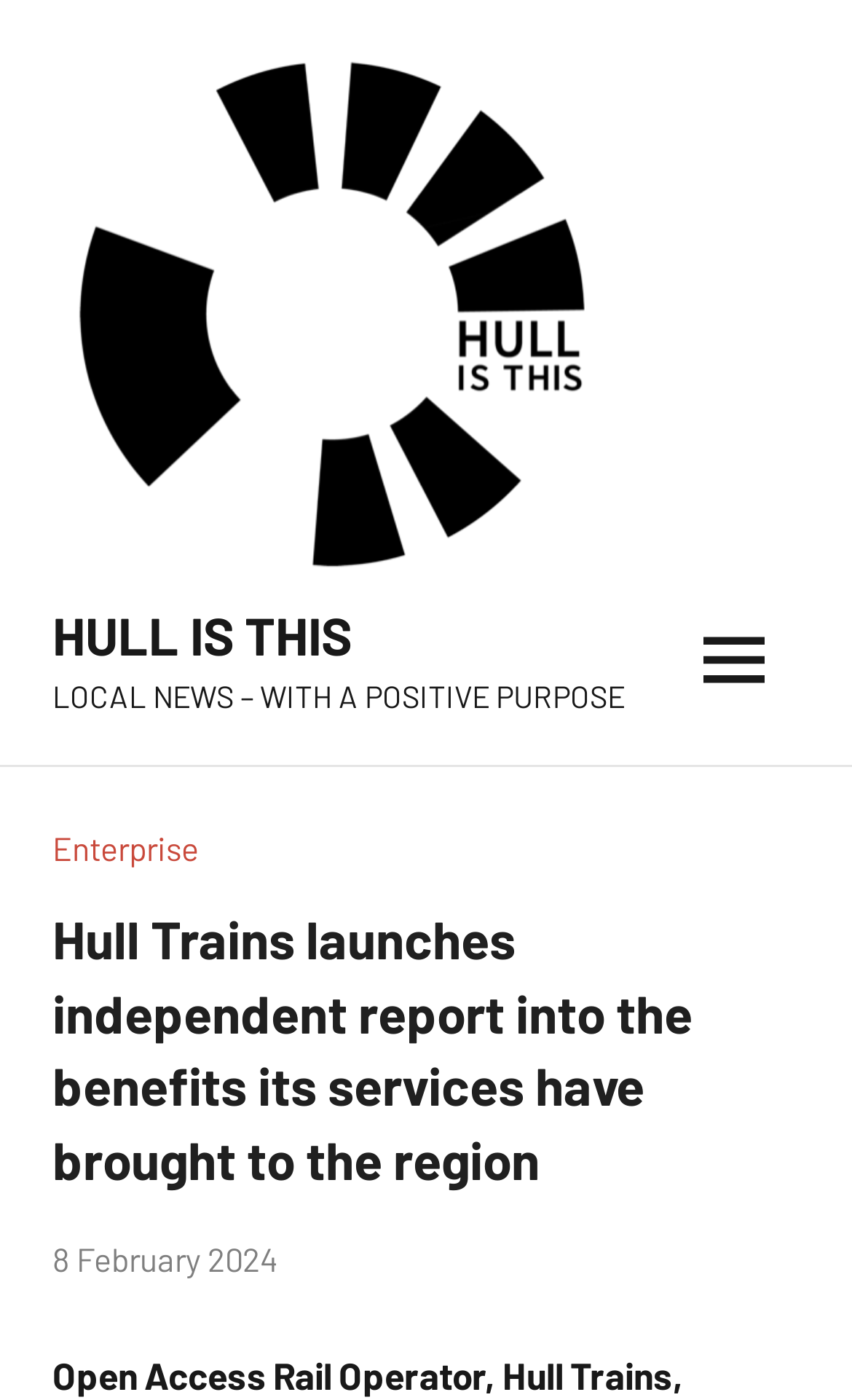Identify the main heading from the webpage and provide its text content.

Hull Trains launches independent report into the benefits its services have brought to the region